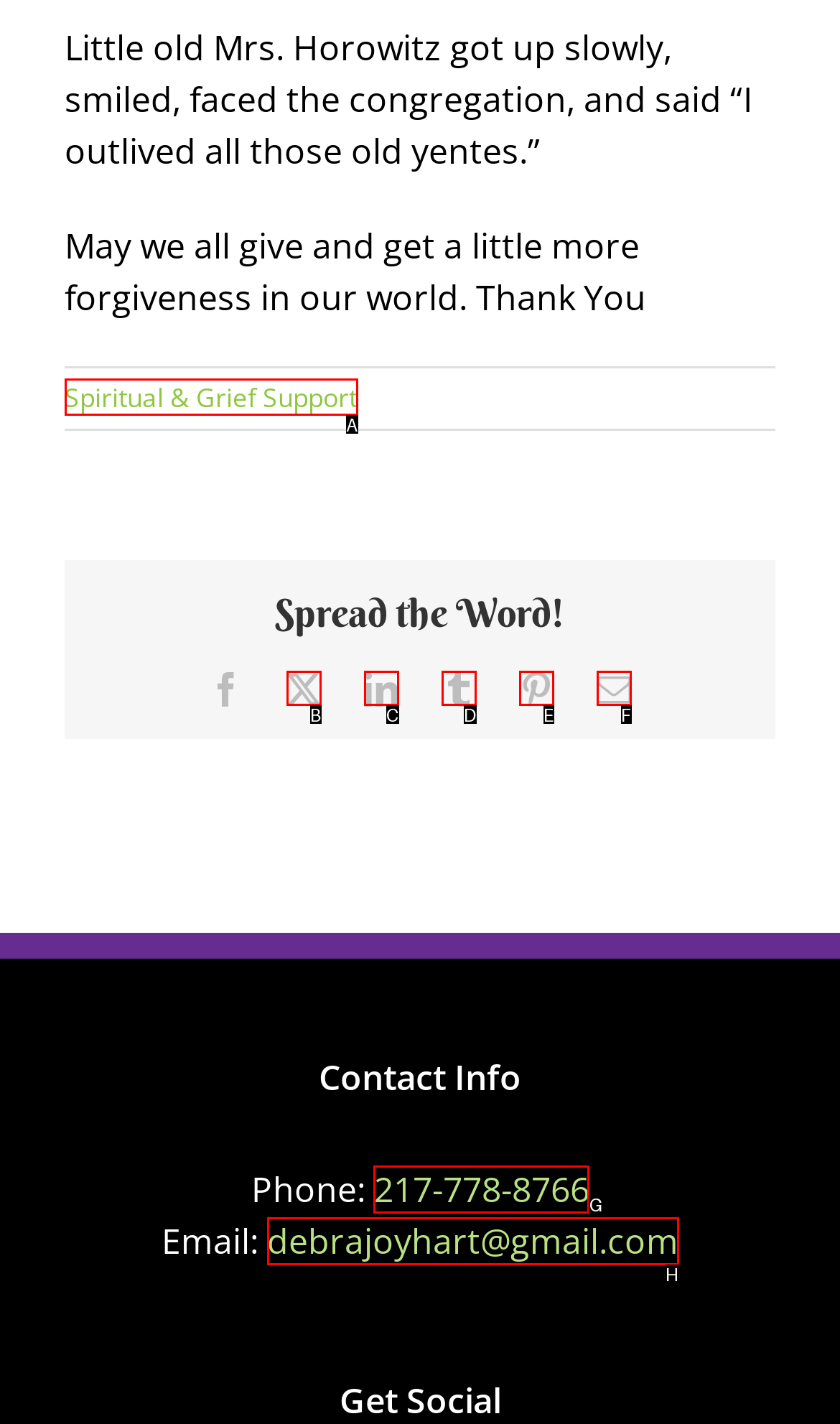Match the option to the description: Spiritual & Grief Support
State the letter of the correct option from the available choices.

A